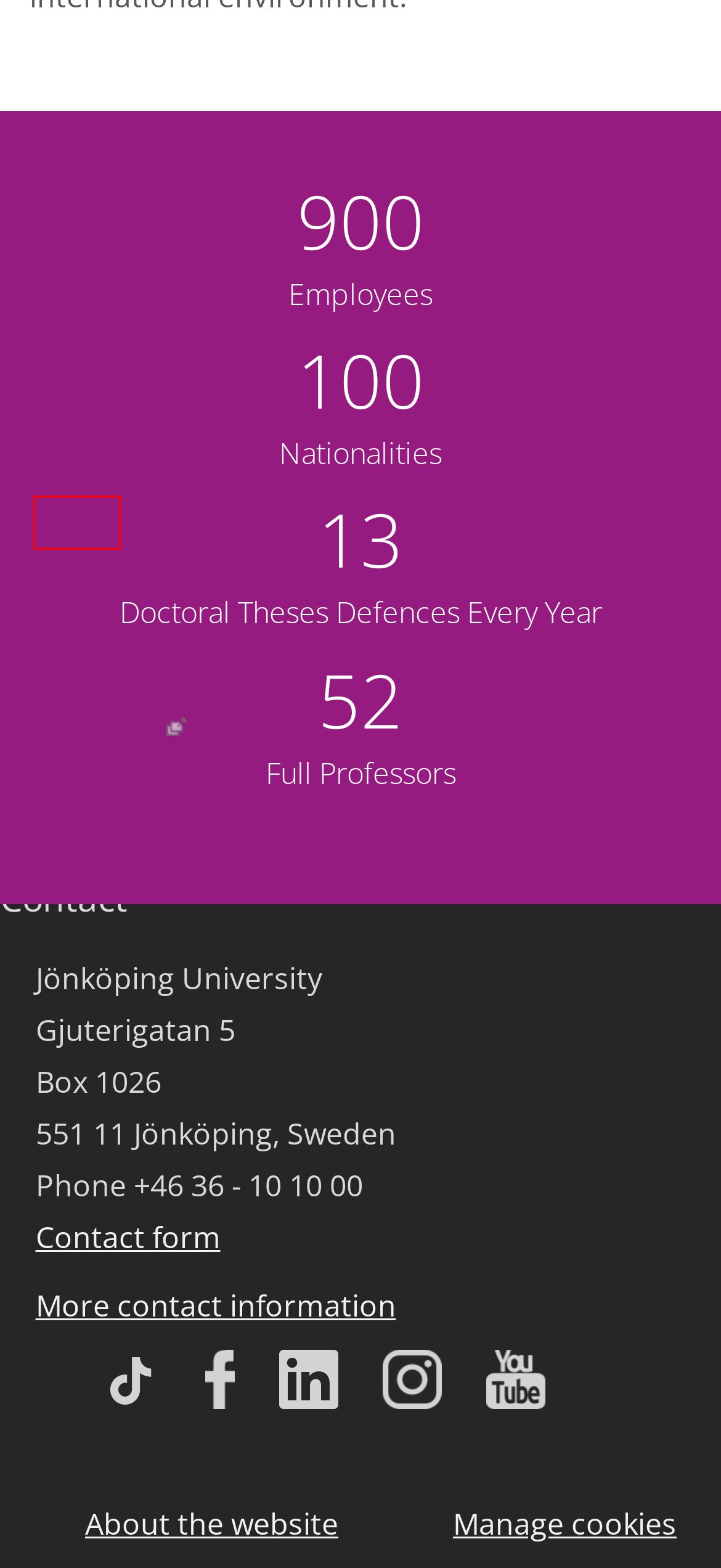You are given a screenshot of a webpage with a red bounding box around an element. Choose the most fitting webpage description for the page that appears after clicking the element within the red bounding box. Here are the candidates:
A. Job Vacancies - About the University - Jönköping University
B. Contact and Press - About the University - Jönköping University
C. About the Website - About the University - Jönköping University
D. IT Helpdesk - Jönköping University
E. Doctoral students in industrial product realisation
F. Service Center - Service - Jönköping University
G. Studentwebb
H. Student Web | Jönköping University - Jönköping University

G